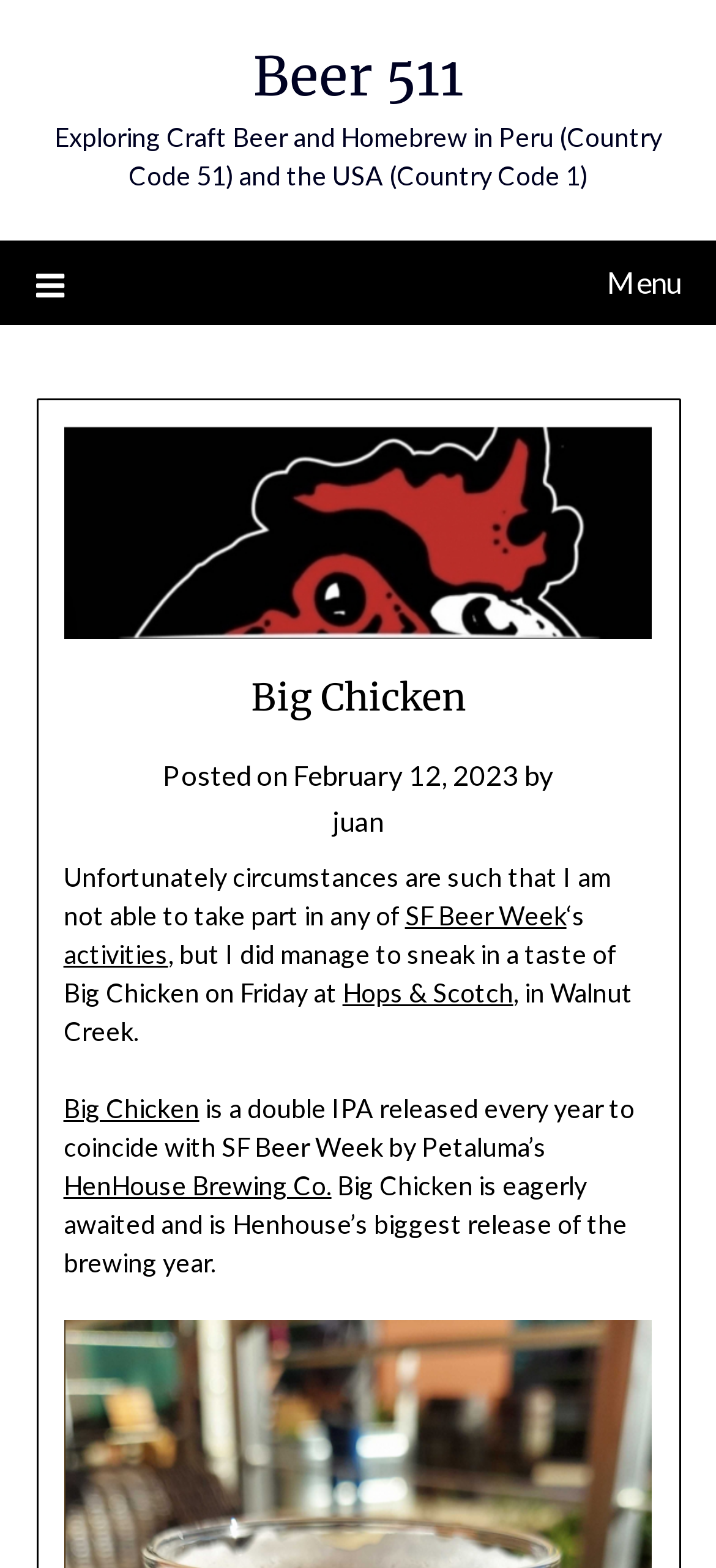Offer a meticulous caption that includes all visible features of the webpage.

This webpage is about Big Chicken, a double IPA beer released by HenHouse Brewing Co. to coincide with SF Beer Week. At the top, there is a link to "Beer 511" and a static text that provides a brief description of the webpage's content, which is about exploring craft beer and homebrew in Peru and the USA. 

Below the top section, there is a menu link on the left side, which is not expanded. To the right of the menu link, there is a header section with the title "Big Chicken" and a posting date of February 12, 2023, by "juan". 

The main content of the webpage is a blog post that discusses the author's experience with Big Chicken beer. The post starts by expressing the author's regret for not being able to participate in SF Beer Week activities, but they did manage to try Big Chicken on Friday at Hops & Scotch in Walnut Creek. The post then provides more information about Big Chicken, including its release by HenHouse Brewing Co. and its significance as the brewery's biggest release of the year. There are several links to related topics, such as SF Beer Week, Hops & Scotch, and HenHouse Brewing Co., scattered throughout the post.